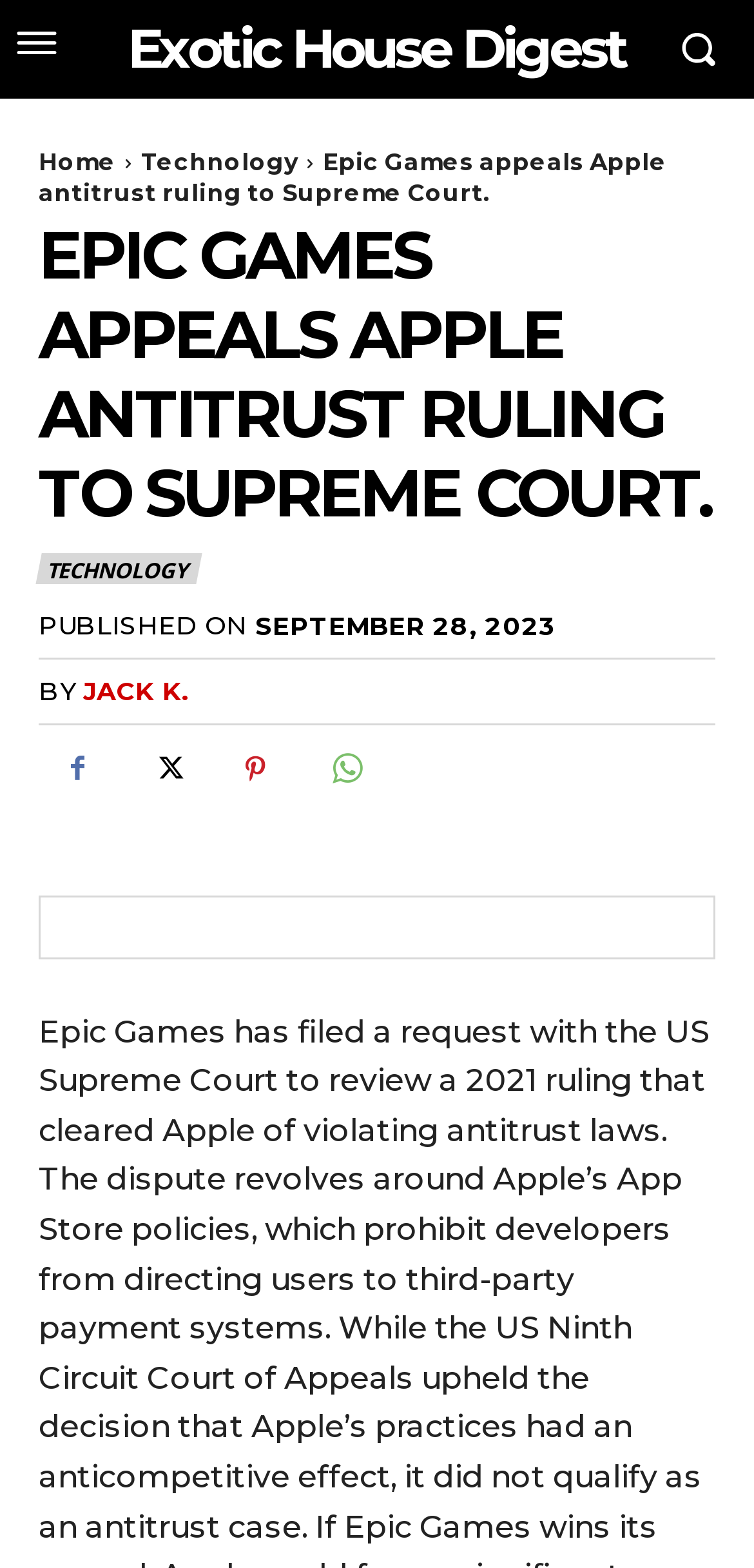When was the article published?
Answer the question with a detailed explanation, including all necessary information.

I determined the publication date of the article by looking at the StaticText element with the text 'SEPTEMBER 28, 2023' near the middle of the webpage, which is likely to be the publication date.